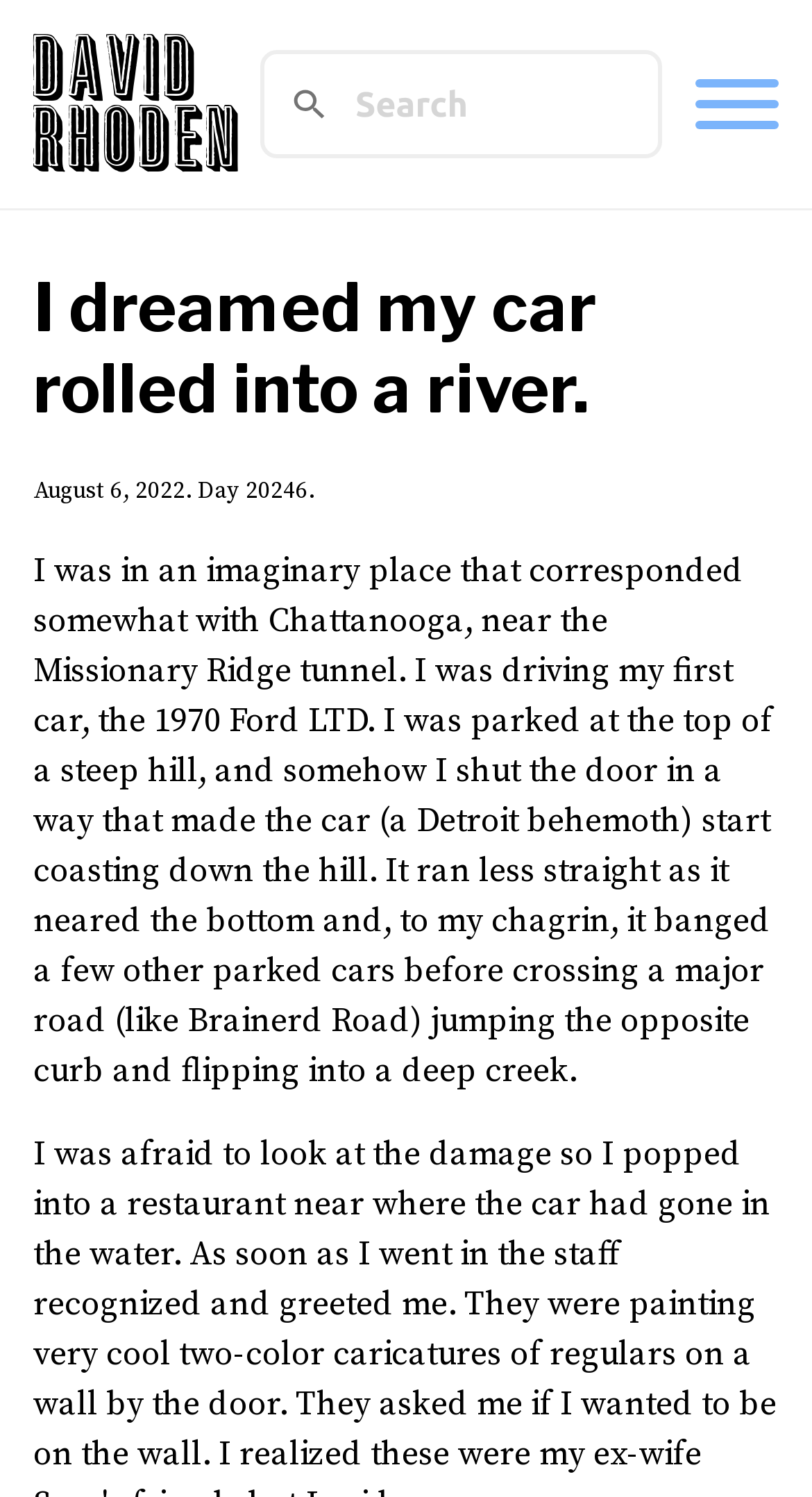What is the date of the dream?
Provide an in-depth and detailed explanation in response to the question.

The date of the dream is mentioned in the text, which says 'August 6, 2022'. This is likely the date when the artist had the dream that is being described on the page.